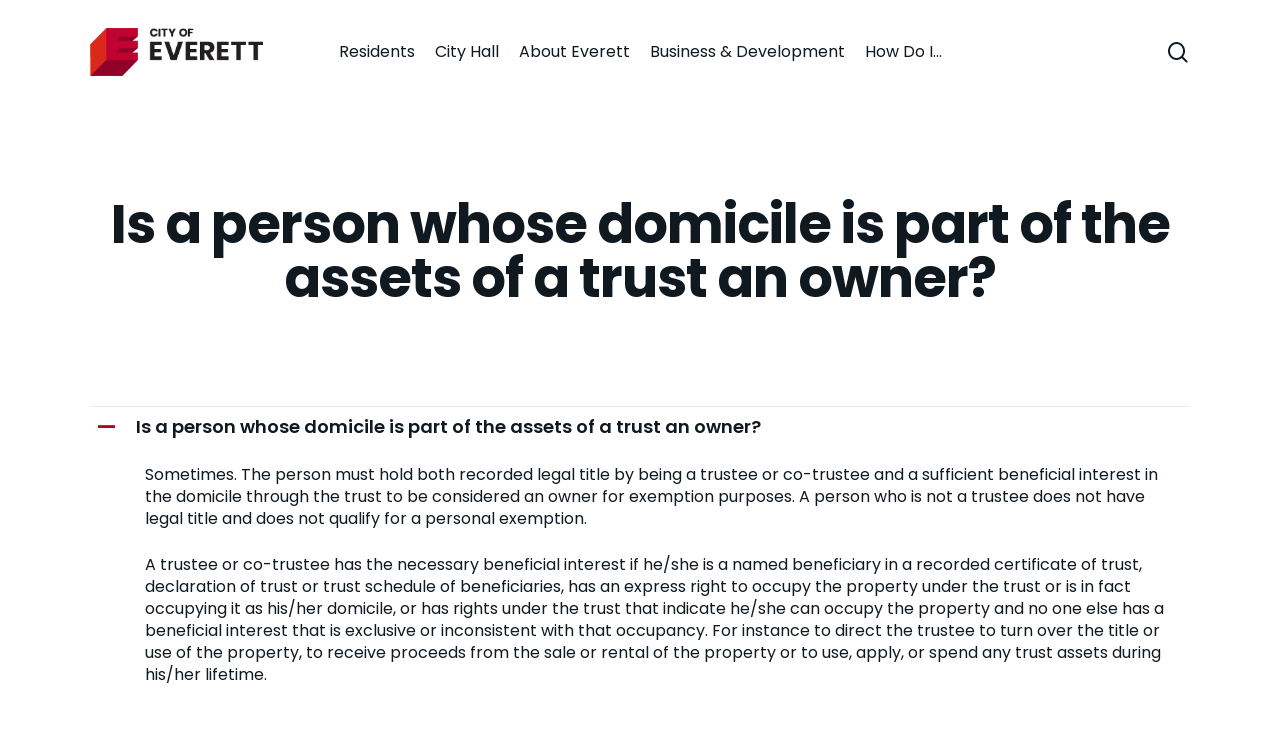Create a detailed narrative of the webpage’s visual and textual elements.

The webpage is about the official website of Everett, MA, and it appears to be a informational page about a specific topic. At the top left corner, there are three "Skip to" links: "Skip to Content", "Skip to Menu", and "Skip to Footer". Next to these links, there is a search bar with a textbox and a search icon. Below the search bar, there is a static text that says "Hit enter to search or ESC to close".

On the top right corner, there is a link to close the search bar and a link to the official website of Everett, MA, accompanied by an image of the city's logo. Below these links, there is a navigation menu with five links: "Residents", "City Hall", "About Everett", "Business & Development", and "How Do I…".

The main content of the page is an article that answers the question "Is a person whose domicile is part of the assets of a trust an owner?" The article is divided into two sections. The first section is a heading that repeats the question, and the second section is a detailed explanation of the answer. The explanation is a long paragraph that discusses the conditions under which a person can be considered an owner for exemption purposes.

There is also a link to the same question at the top of the article, which may be a anchor link to the same page. The article takes up most of the page's content, and there are no other prominent features or images on the page.